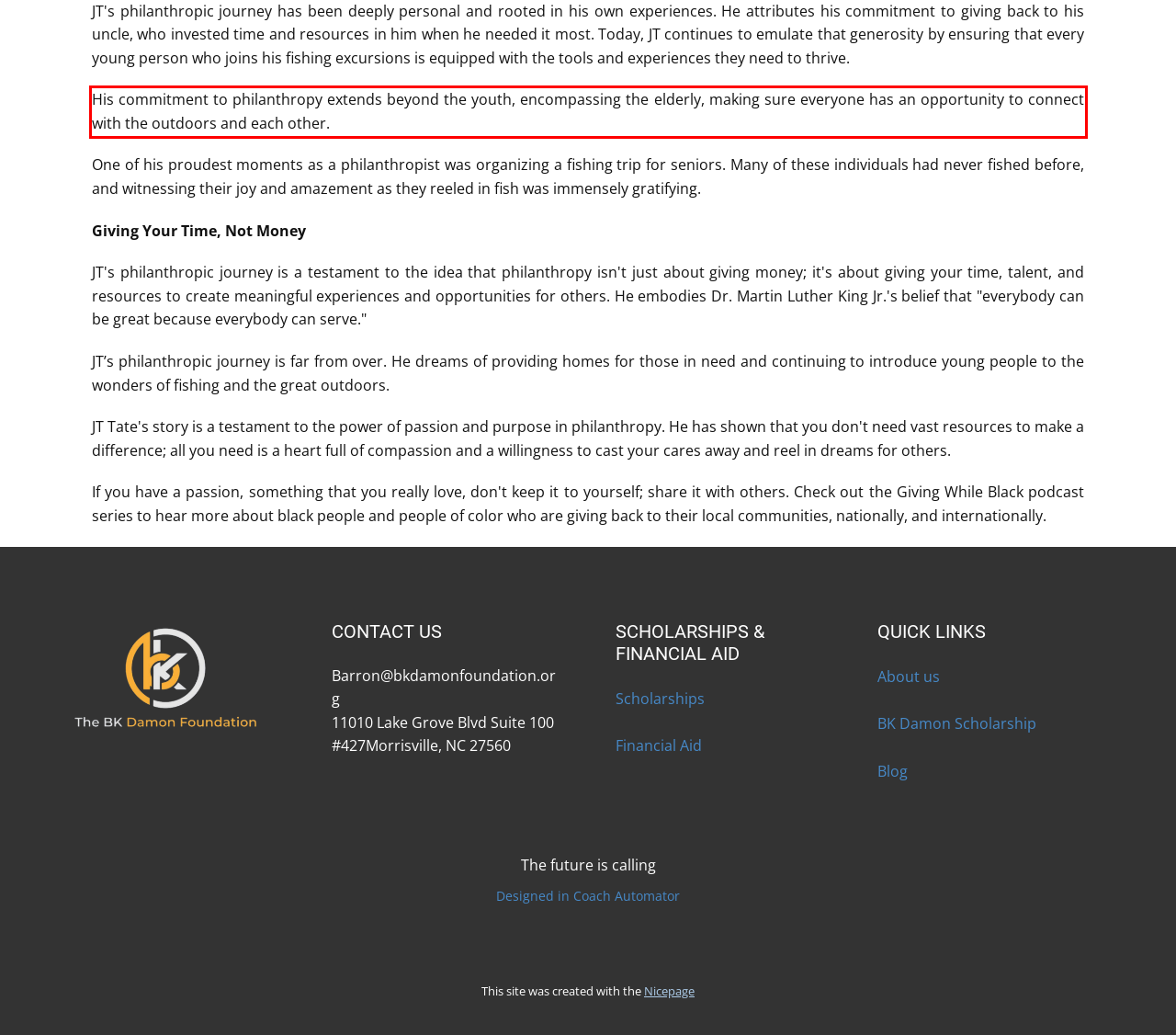By examining the provided screenshot of a webpage, recognize the text within the red bounding box and generate its text content.

His commitment to philanthropy extends beyond the youth, encompassing the elderly, making sure everyone has an opportunity to connect with the outdoors and each other.